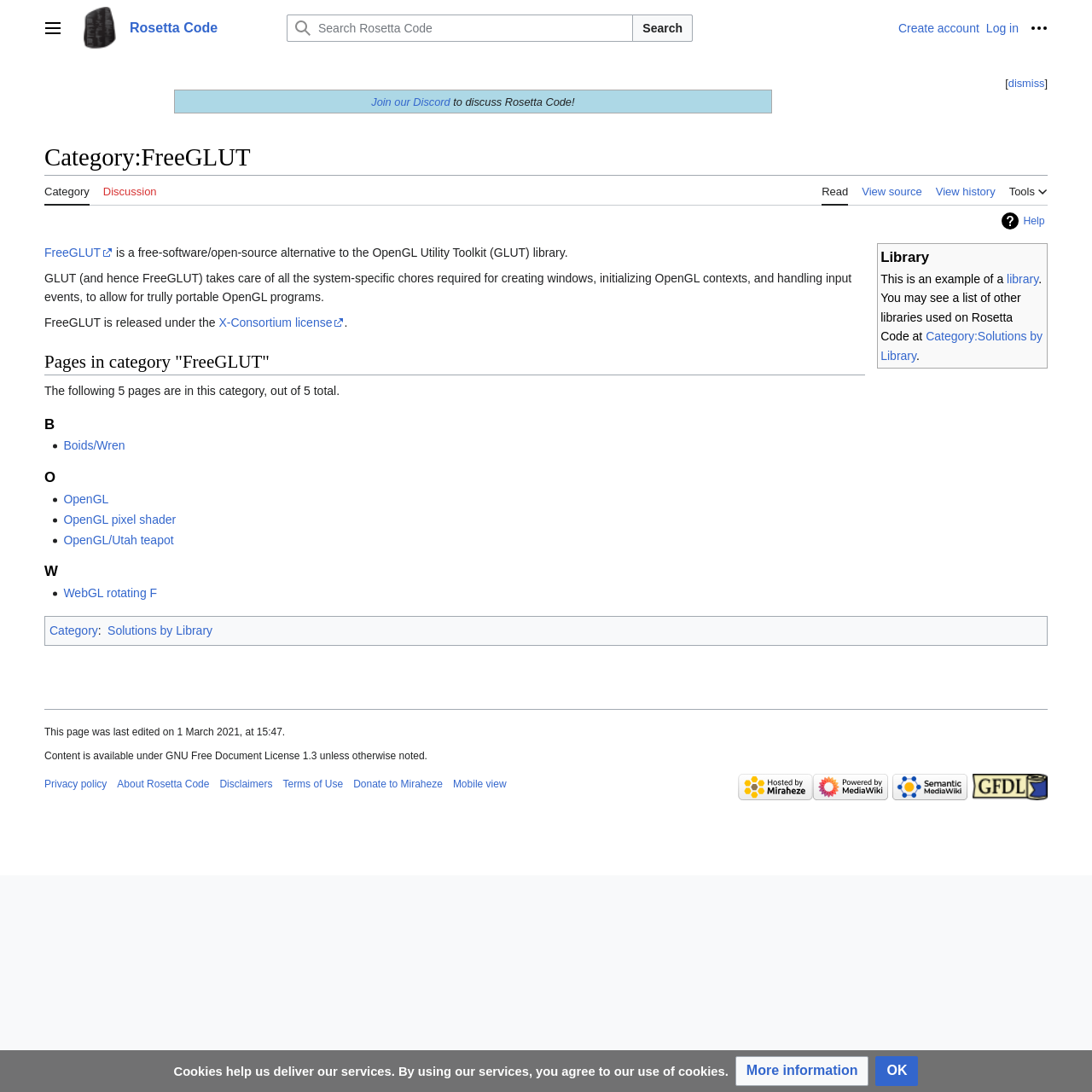Locate the bounding box of the UI element with the following description: "More information".

[0.673, 0.967, 0.796, 0.995]